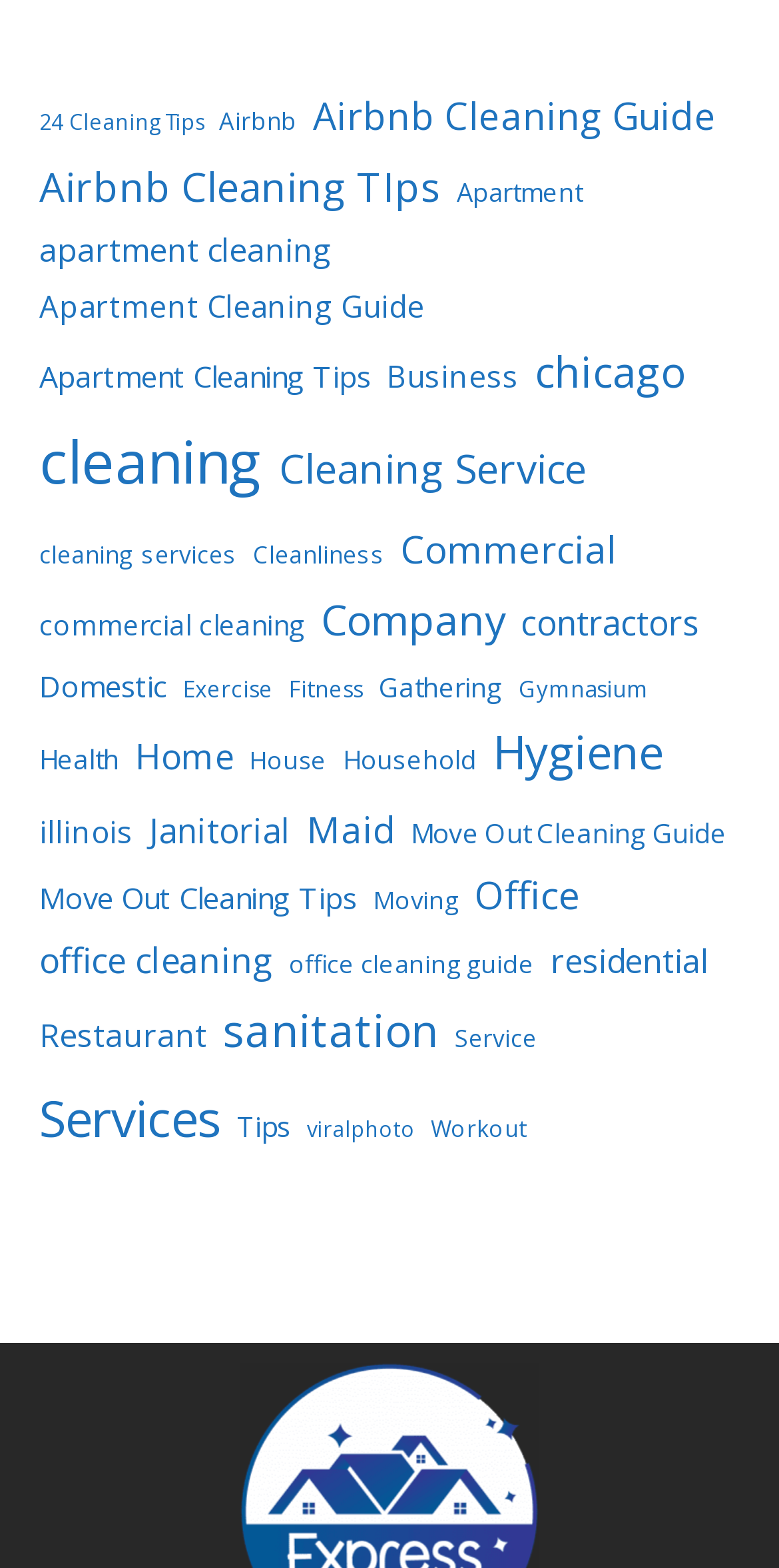Use the information in the screenshot to answer the question comprehensively: What is the most popular cleaning service?

Based on the number of items associated with each link, 'Services' appears to be the most popular cleaning service with 101 items.